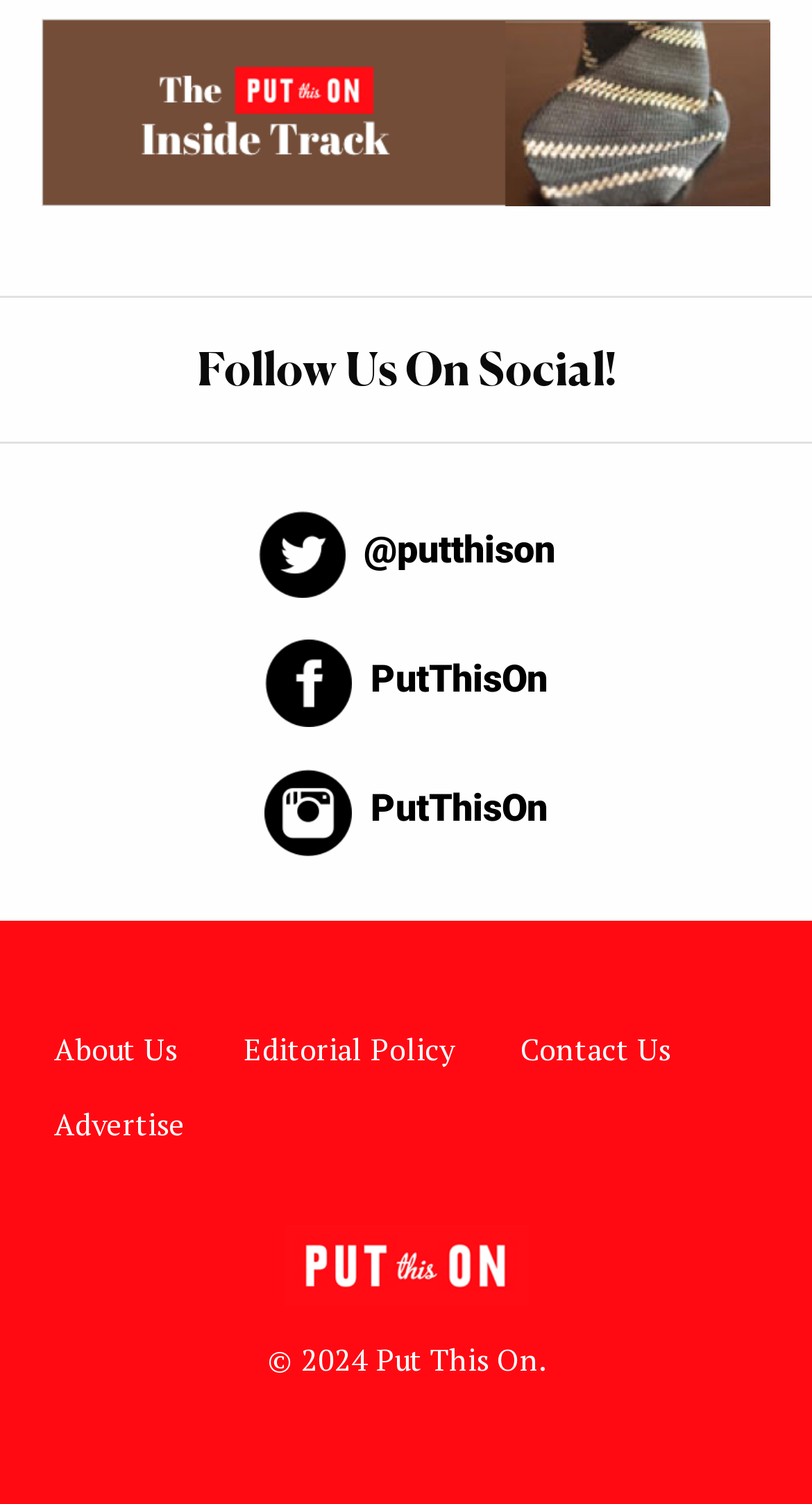Please reply to the following question using a single word or phrase: 
What is the copyright year of the website?

2024